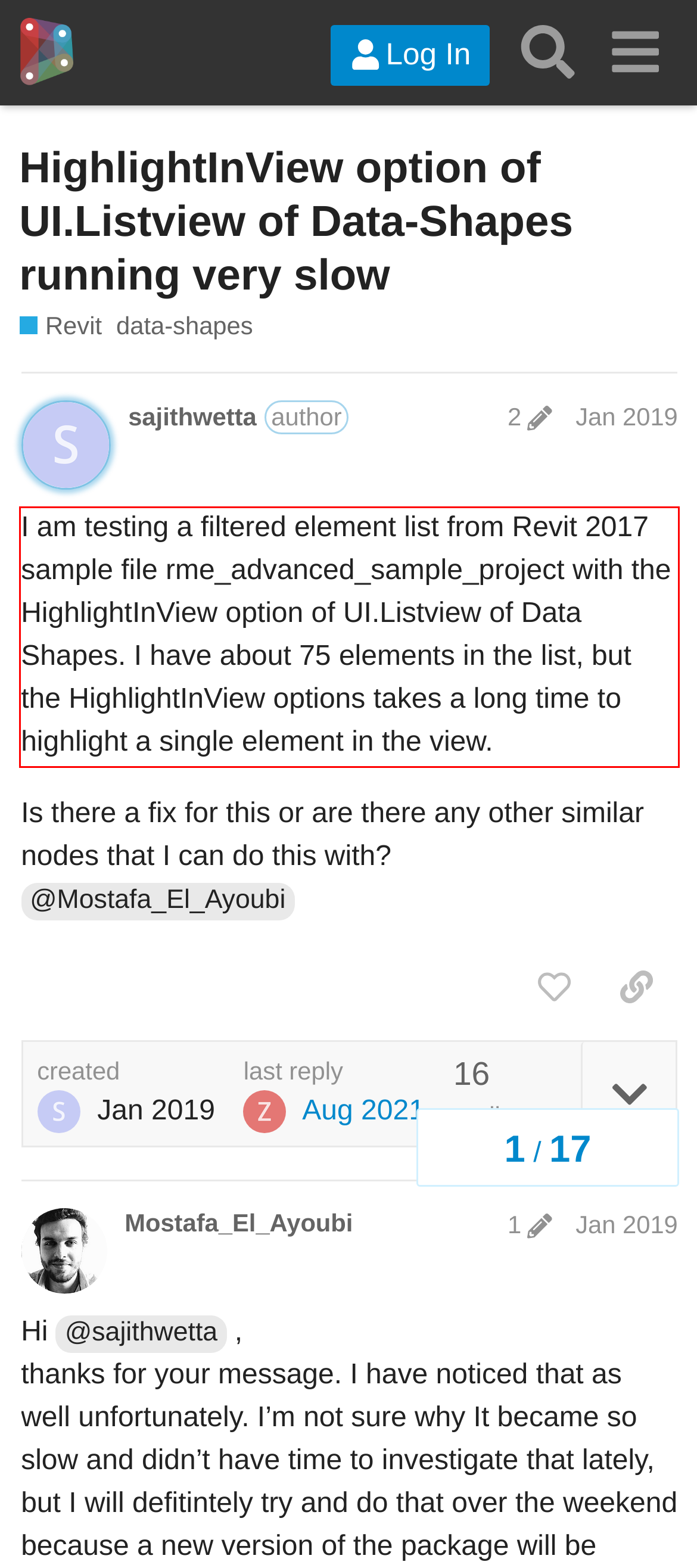From the given screenshot of a webpage, identify the red bounding box and extract the text content within it.

I am testing a filtered element list from Revit 2017 sample file rme_advanced_sample_project with the HighlightInView option of UI.Listview of Data Shapes. I have about 75 elements in the list, but the HighlightInView options takes a long time to highlight a single element in the view.